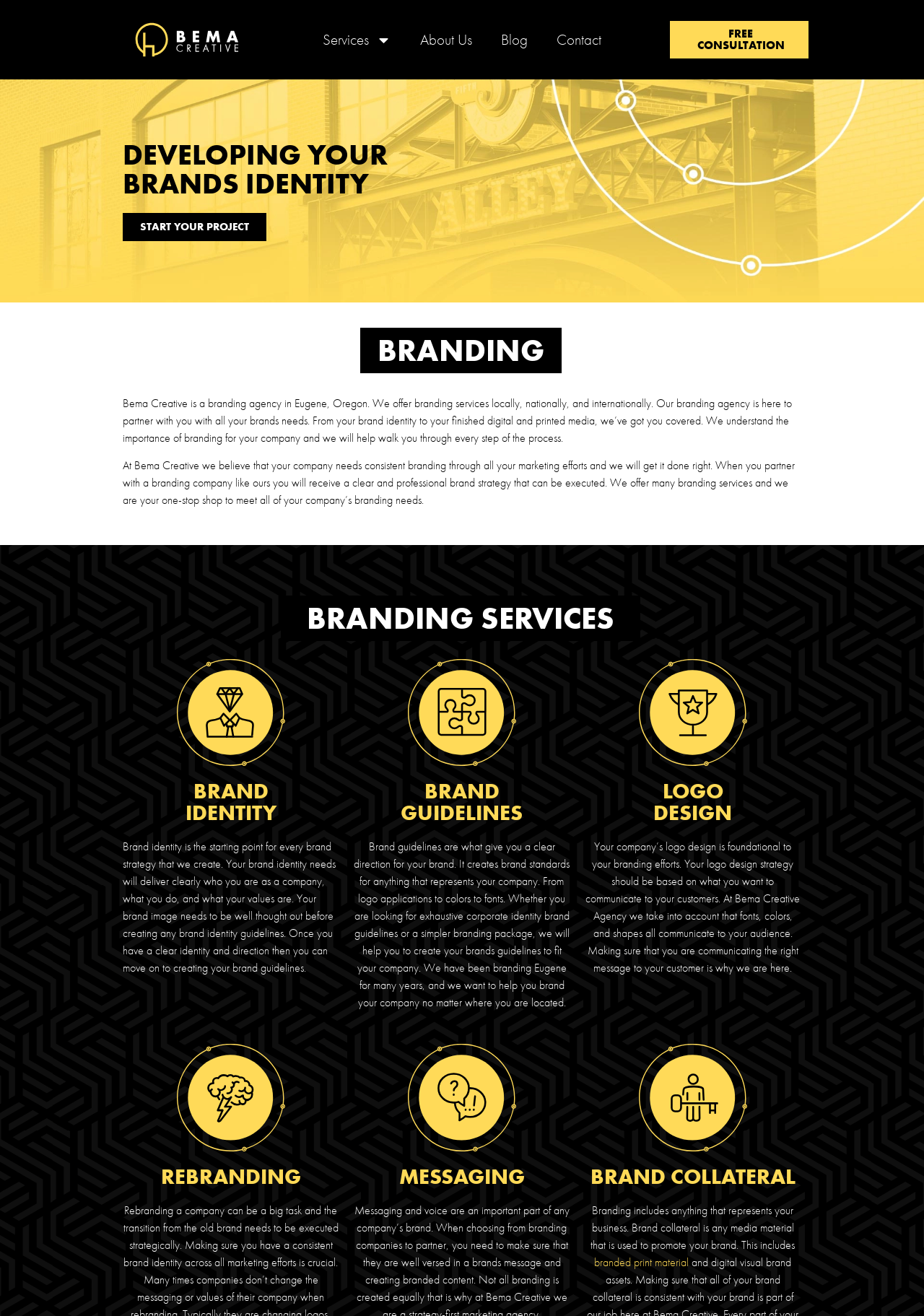Analyze the image and answer the question with as much detail as possible: 
Where is Bema Creative located?

The webpage mentions that Bema Creative is a branding agency in Eugene, Oregon, indicating the location of the agency.